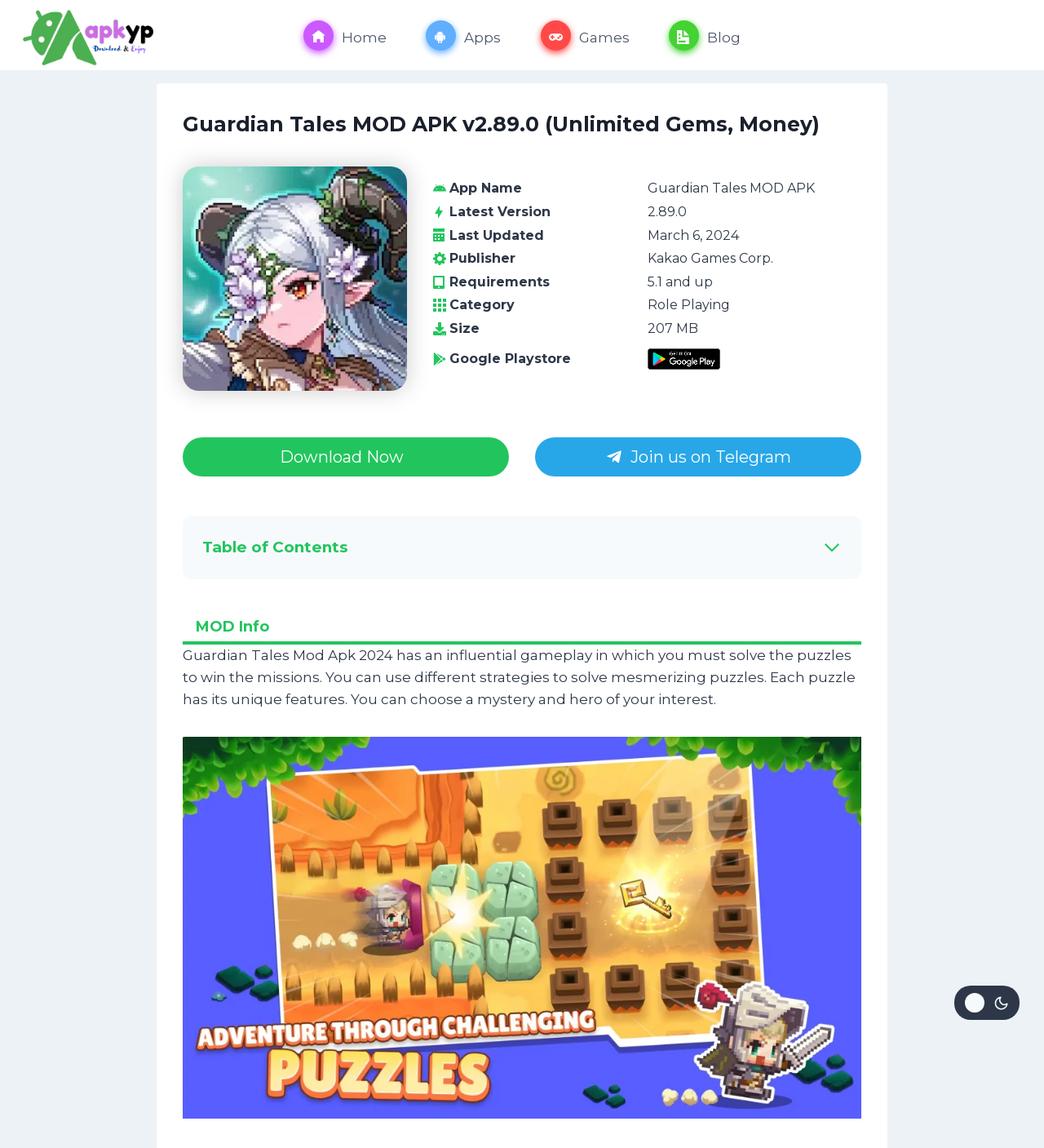Provide a brief response in the form of a single word or phrase:
What is the size of the APK?

207 MB